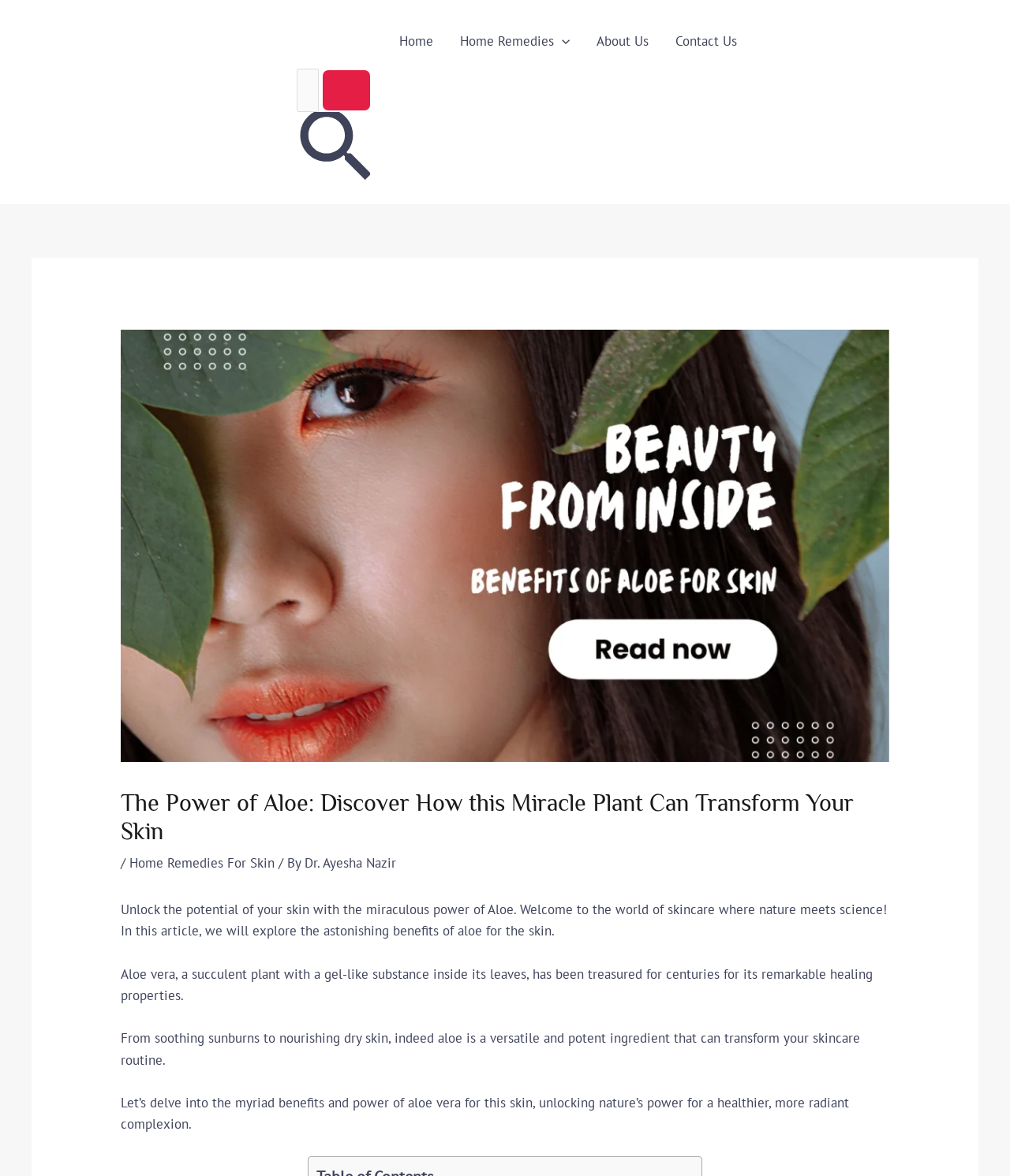Determine the bounding box coordinates for the area that should be clicked to carry out the following instruction: "Click the Aloe vera link".

[0.12, 0.821, 0.174, 0.836]